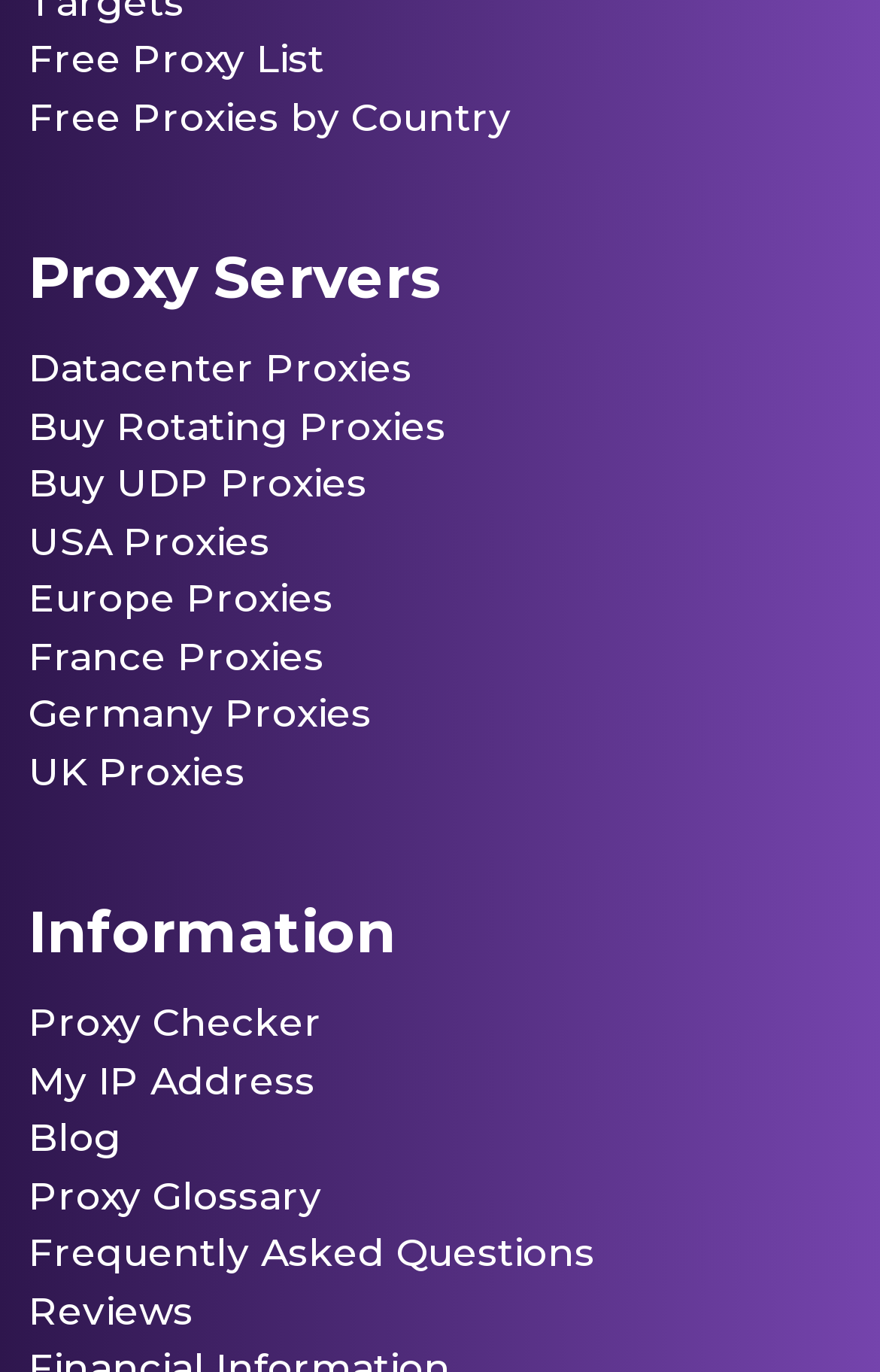Please provide a comprehensive response to the question below by analyzing the image: 
What type of information can be found in the 'Information' section?

The 'Information' section contains links such as 'Proxy Checker', 'My IP Address', and 'Proxy Glossary', which suggest that this section provides various types of information related to proxies.